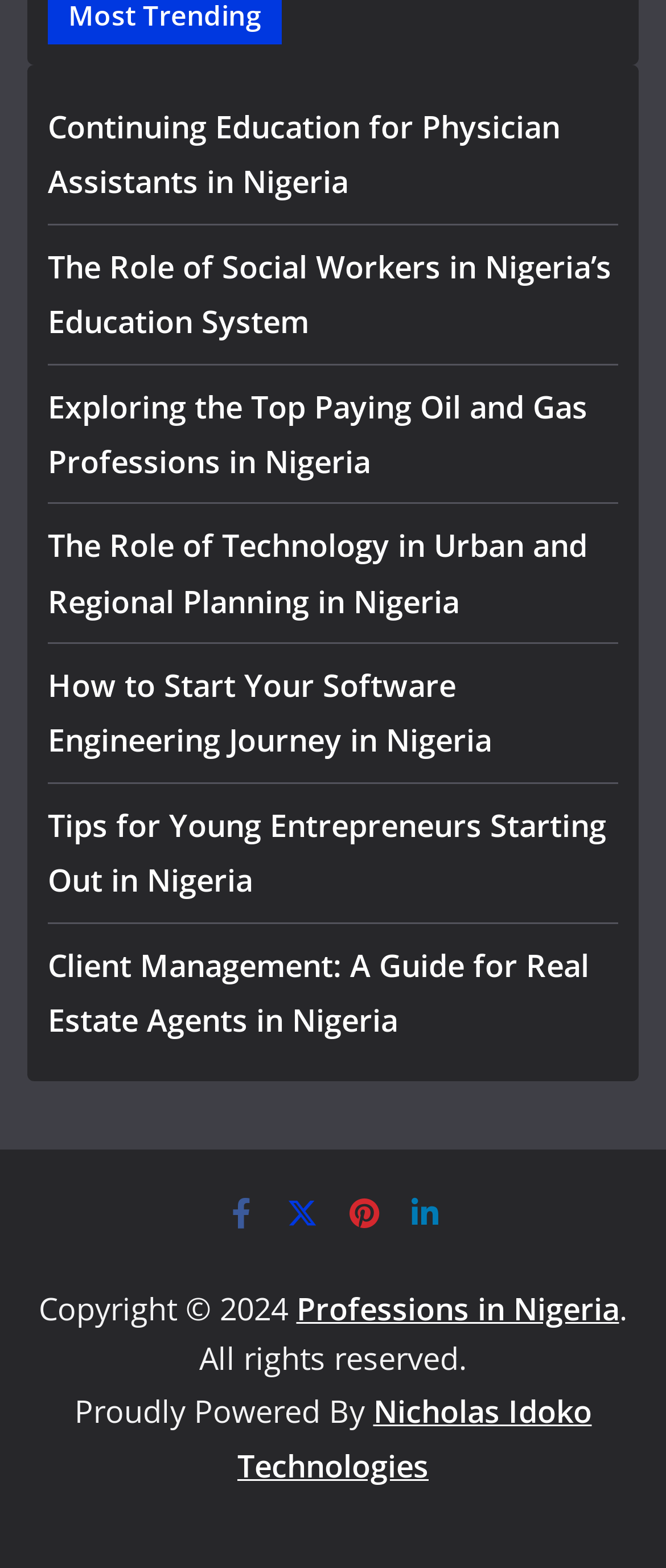Please find the bounding box coordinates for the clickable element needed to perform this instruction: "Visit the Facebook page".

[0.336, 0.763, 0.387, 0.785]